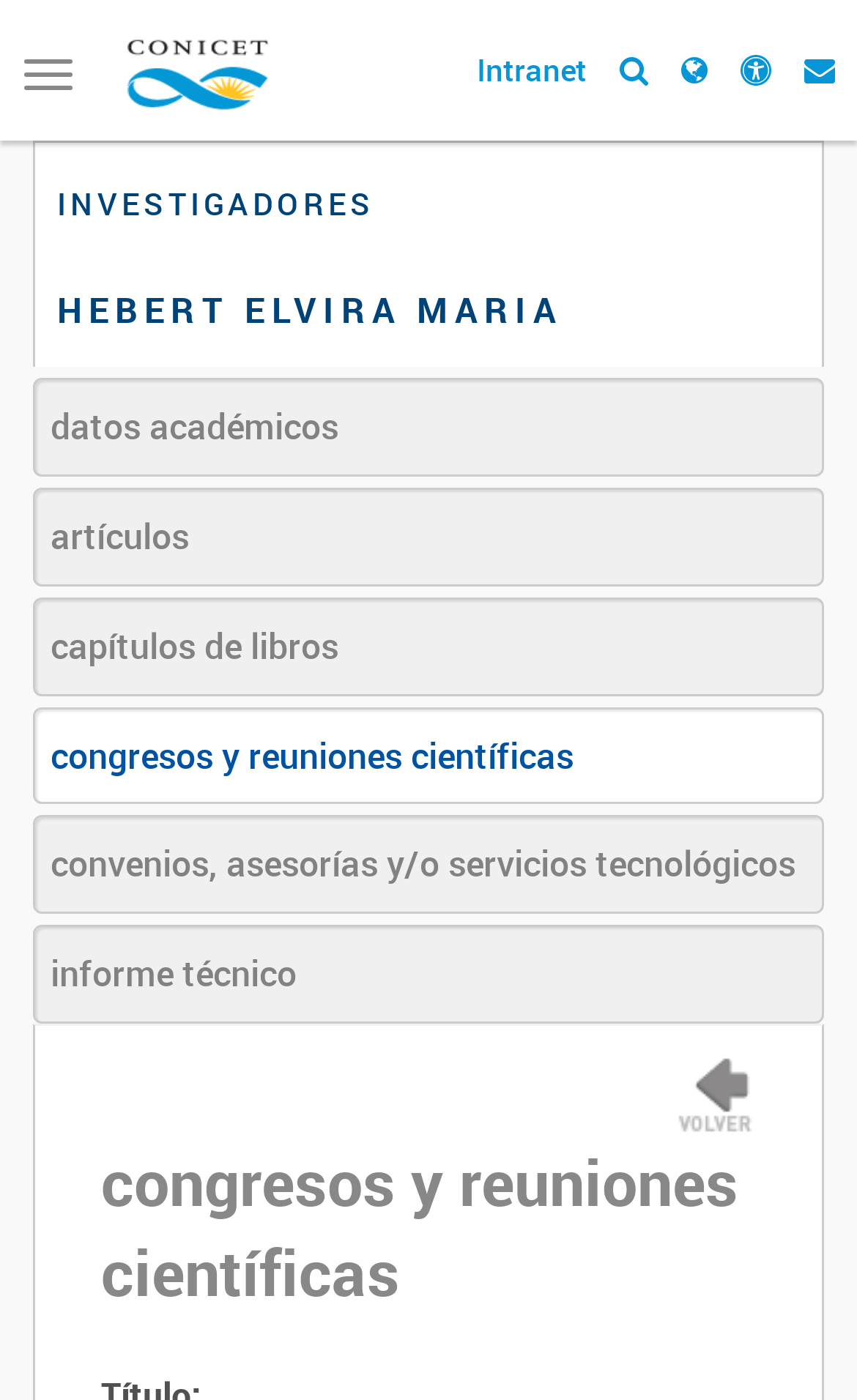Locate the bounding box coordinates of the element I should click to achieve the following instruction: "Toggle navigation".

[0.0, 0.027, 0.113, 0.08]